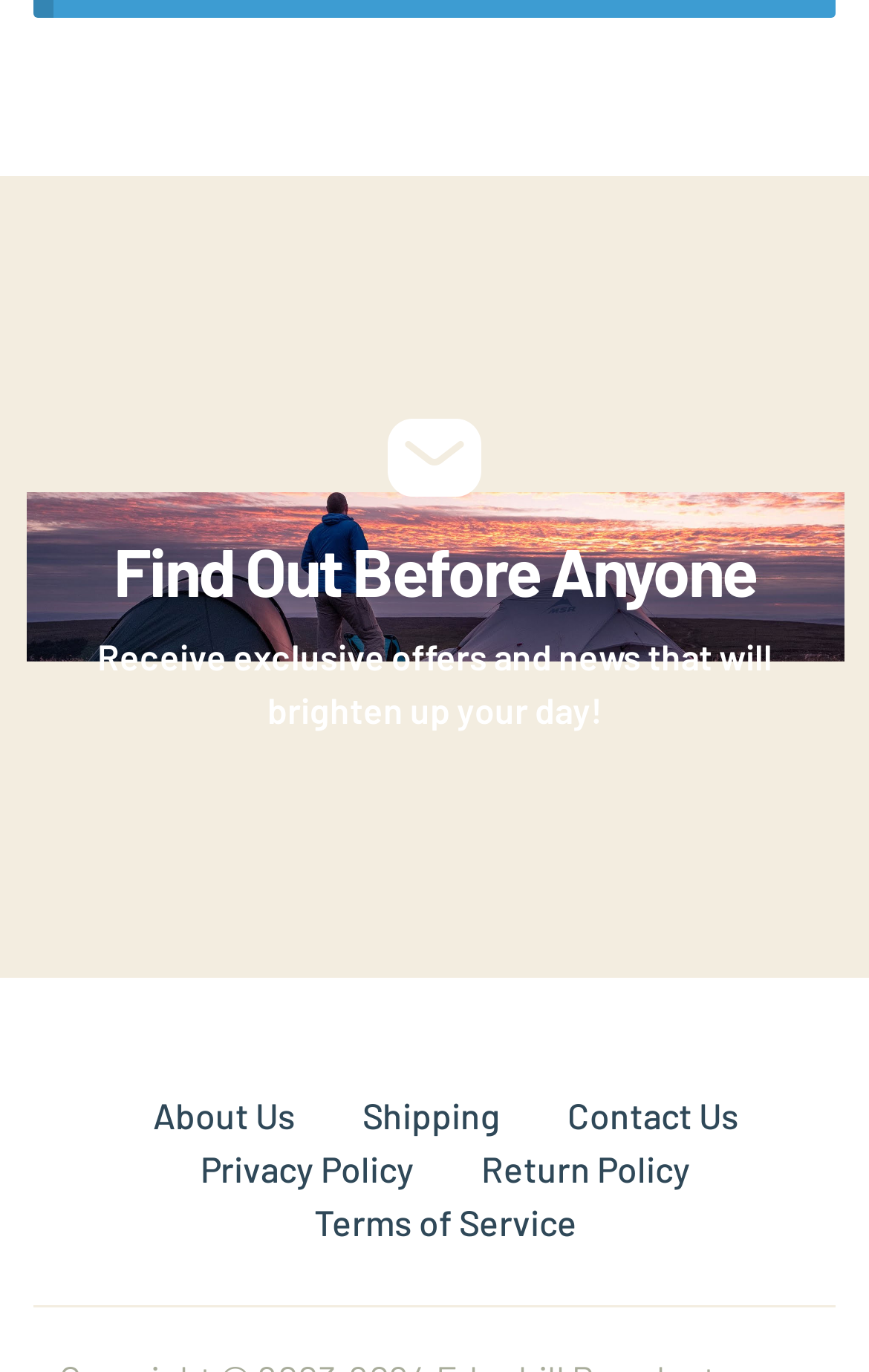Identify the bounding box of the HTML element described as: "Shipping".

[0.417, 0.794, 0.576, 0.833]